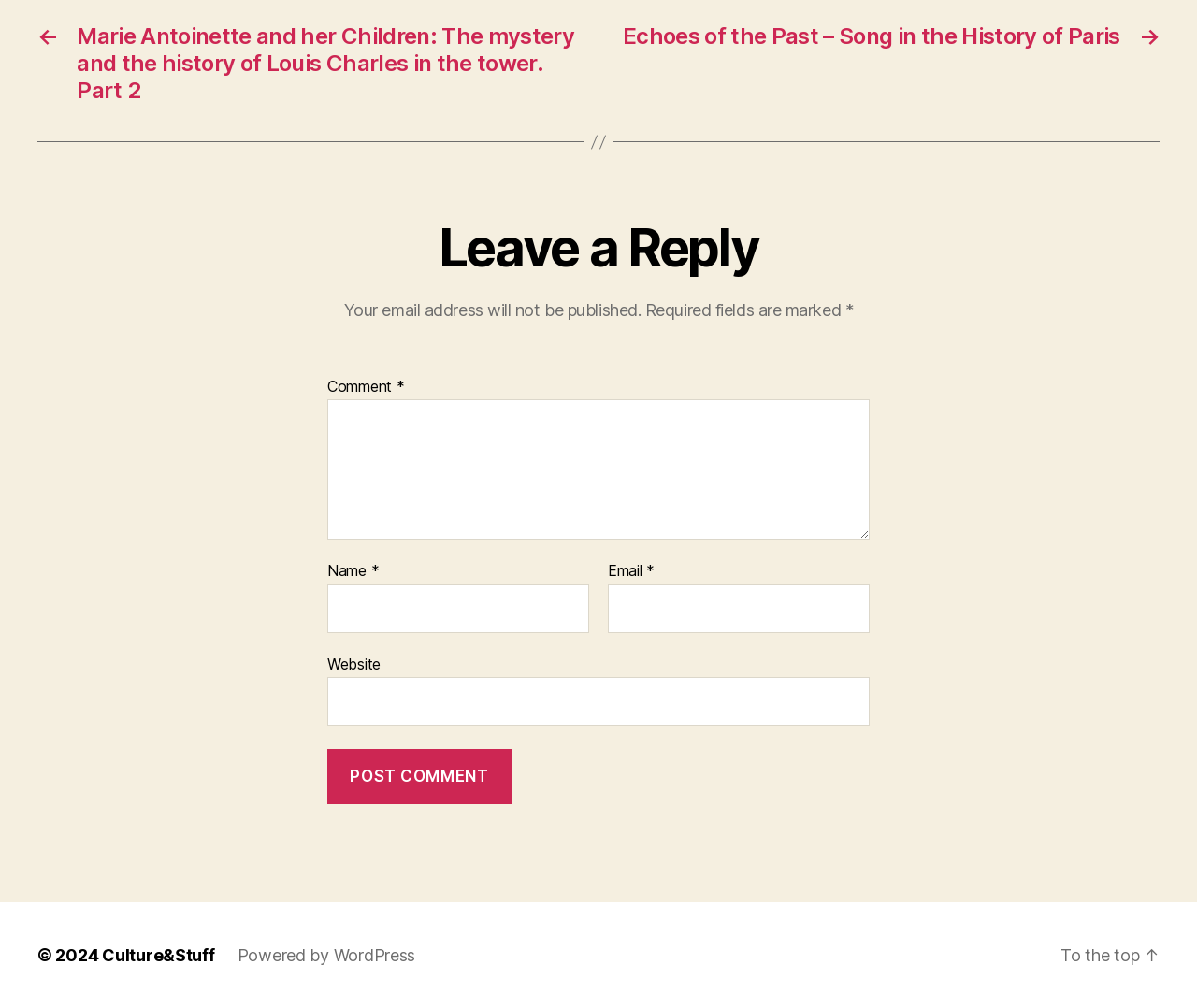Provide the bounding box coordinates of the section that needs to be clicked to accomplish the following instruction: "Leave a comment."

[0.031, 0.215, 0.969, 0.278]